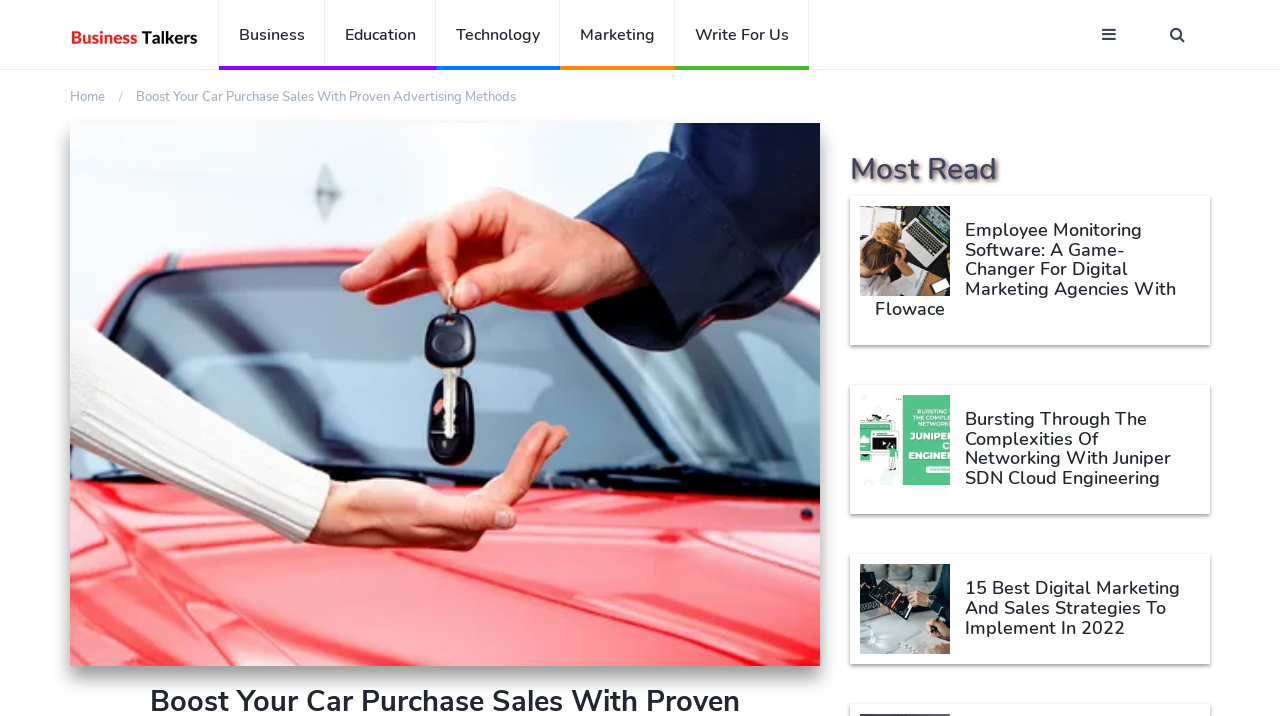Determine the main headline of the webpage and provide its text.

Boost Your Car Purchase Sales With Proven Advertising Methods